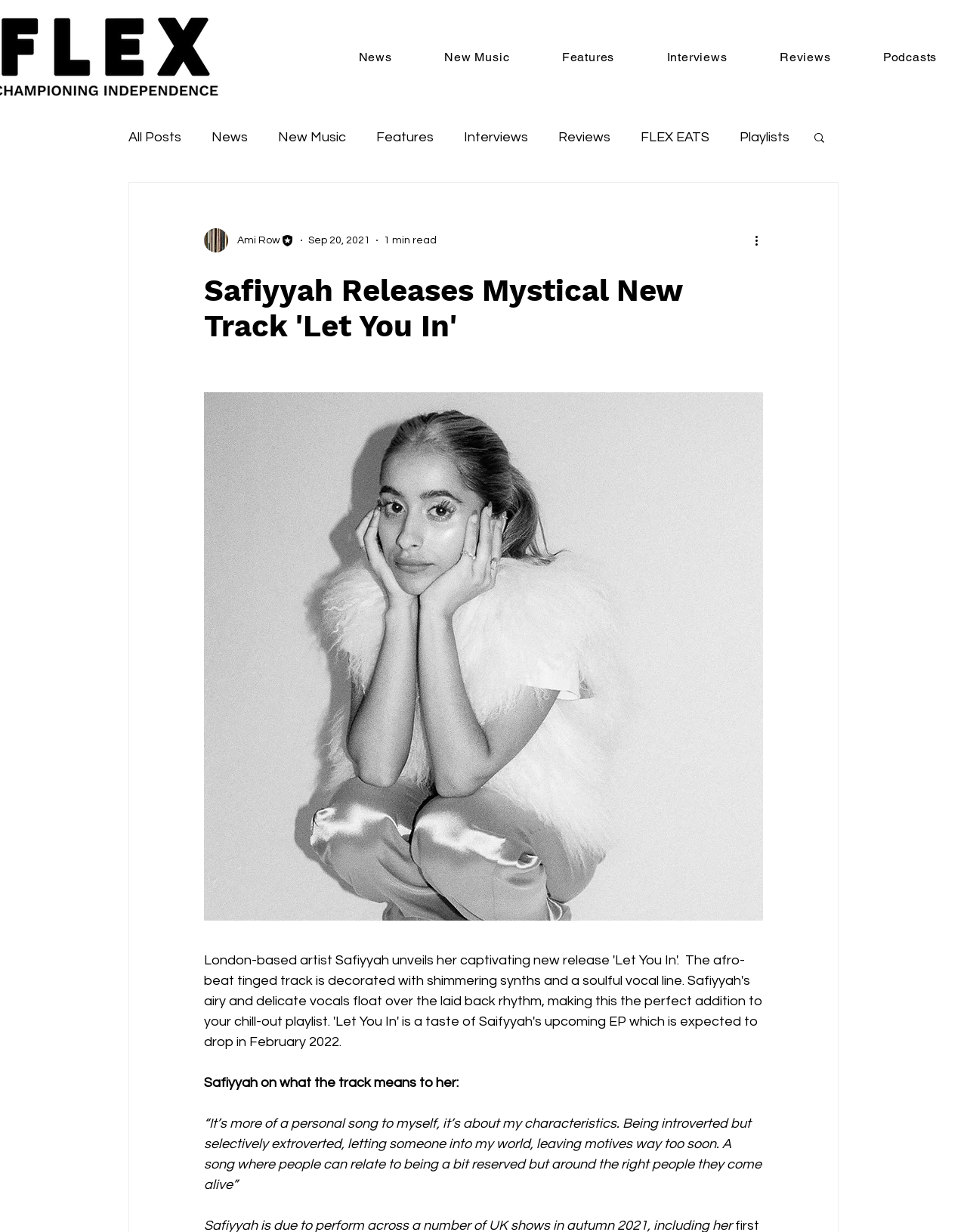Explain in detail what you observe on this webpage.

The webpage is about London-based artist Safiyyah's new music release, "Let You In". At the top, there is a navigation bar with links to different sections of the website, including "News", "New Music", "Features", "Interviews", "Reviews", and "Podcasts". Below this, there is another navigation bar with links to "All Posts", "News", "New Music", "Features", "Interviews", "Reviews", "FLEX EATS", "Playlists", "Sessions", and "Major Flex". 

On the top right, there is a search button with a magnifying glass icon. Below the navigation bars, there is a section with the writer's picture, their name "Ami Row", and their title "Editor". The date of the article, "Sep 20, 2021", and the estimated reading time, "1 min read", are also displayed.

The main content of the webpage is about Safiyyah's new track, "Let You In". The title of the article, "Safiyyah Releases Mystical New Track 'Let You In'", is prominently displayed. Below this, there is a quote from Safiyyah explaining the meaning behind the track, which is about being introverted but selectively extroverted and letting someone into her world.